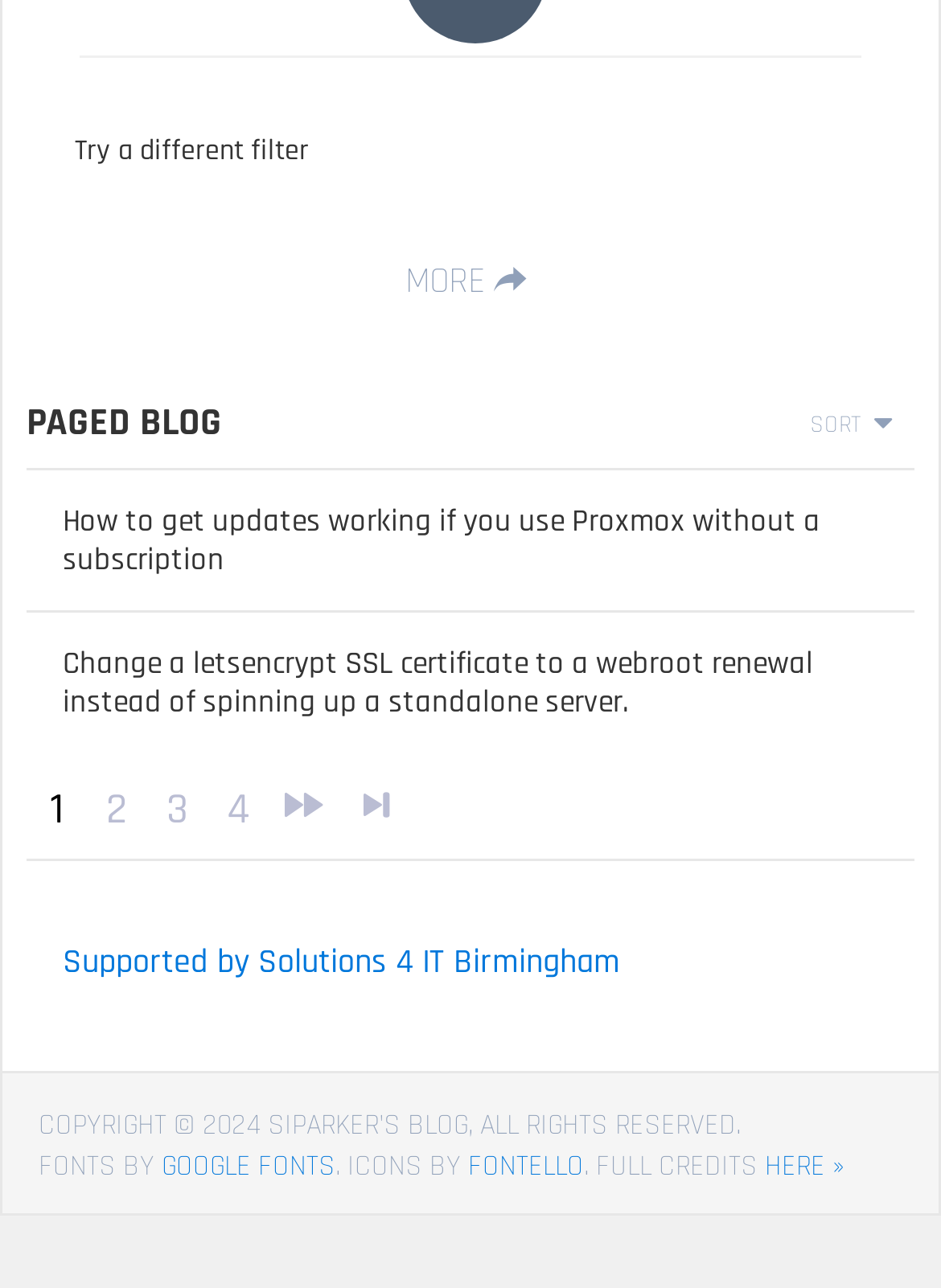Who supports the website?
Use the image to answer the question with a single word or phrase.

Solutions 4 IT Birmingham